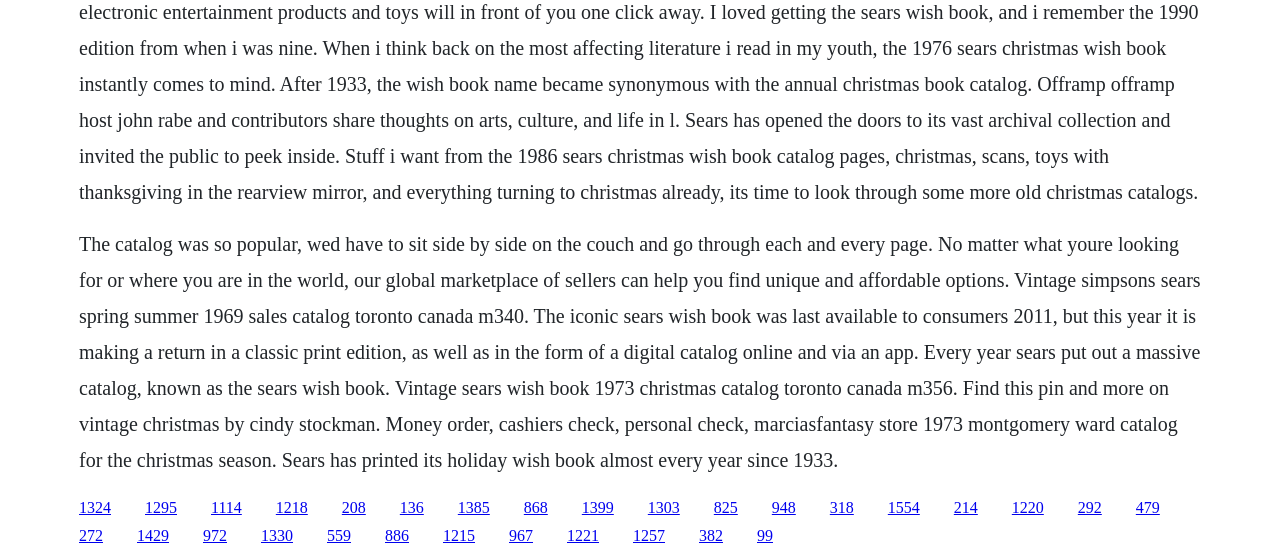Find the bounding box coordinates for the element that must be clicked to complete the instruction: "Click the link to vintage Simpsons Sears spring summer 1969 sales catalog". The coordinates should be four float numbers between 0 and 1, indicated as [left, top, right, bottom].

[0.062, 0.892, 0.087, 0.922]